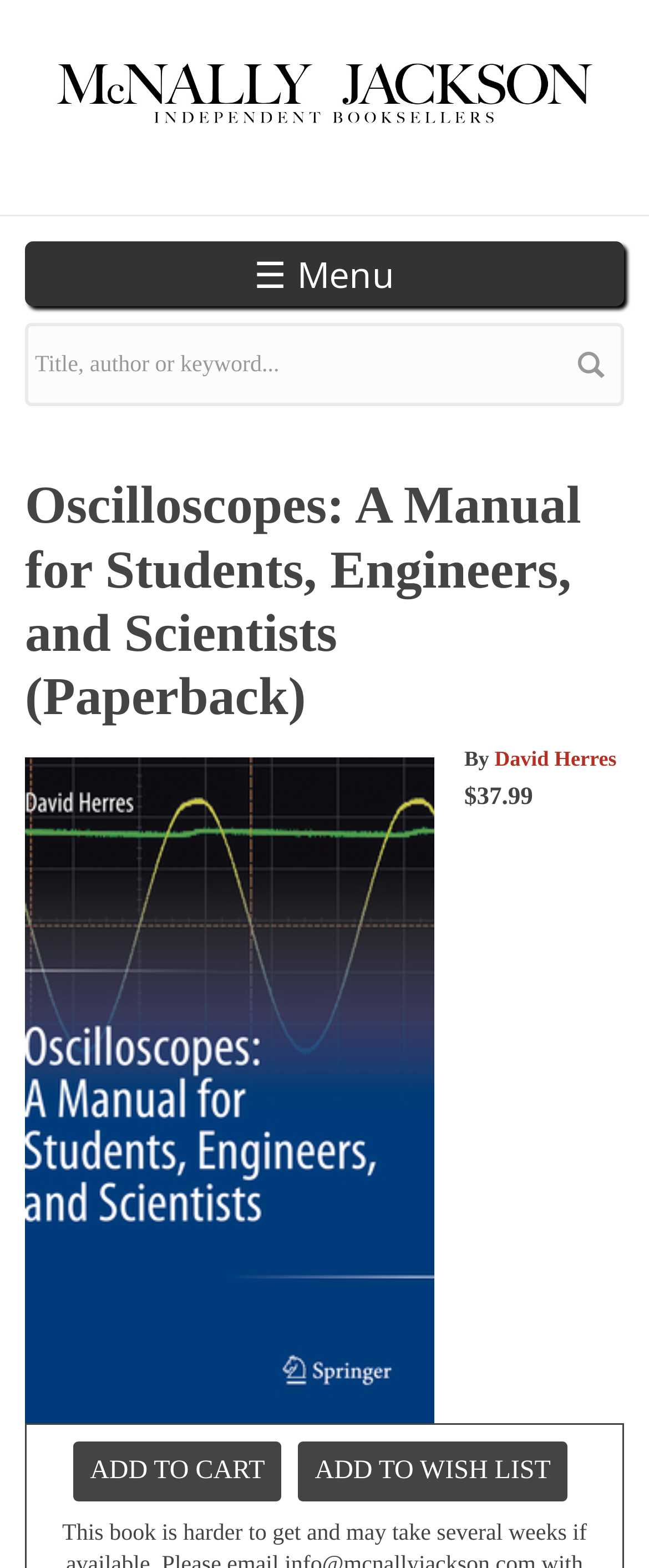Please give a concise answer to this question using a single word or phrase: 
What can you do with the search form?

Search for books